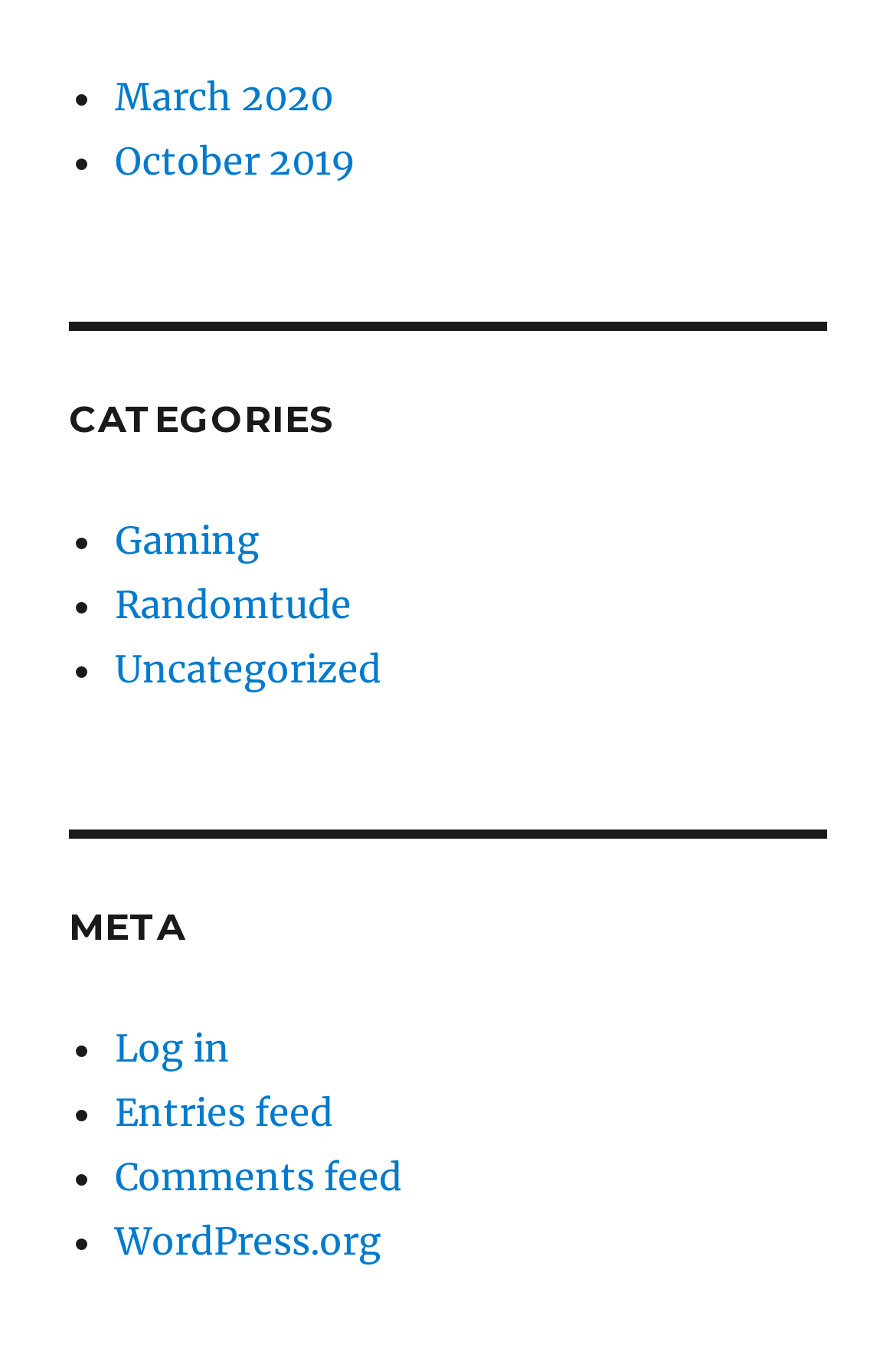What is the first category listed?
Based on the visual details in the image, please answer the question thoroughly.

I looked at the links under the 'CATEGORIES' heading and found that the first item is 'March 2020', which is a link.